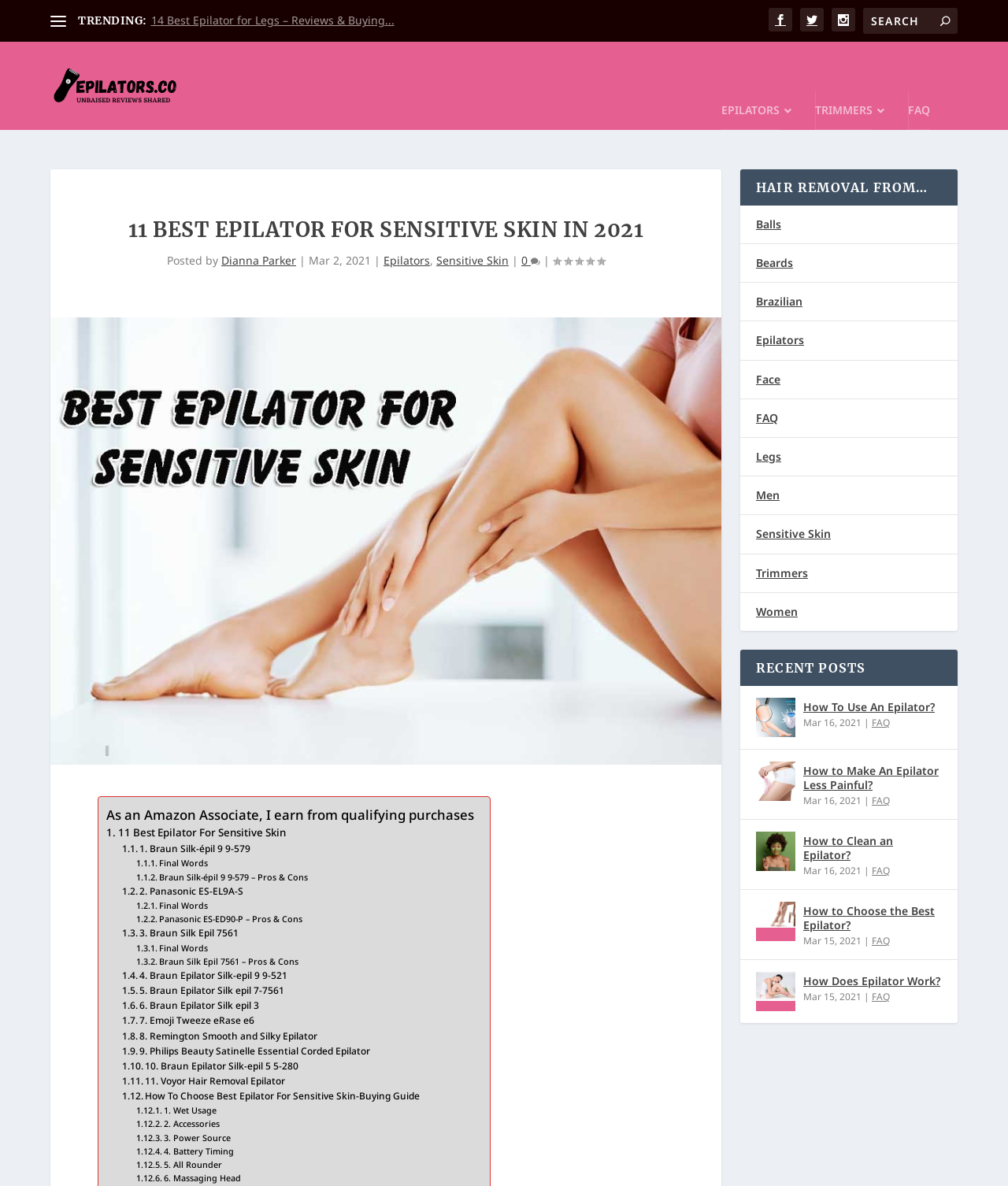How many epilators are reviewed on this webpage?
Answer the question with a detailed explanation, including all necessary information.

I counted the number of epilator reviews on the webpage, and there are 11 epilators reviewed, each with its pros and cons.